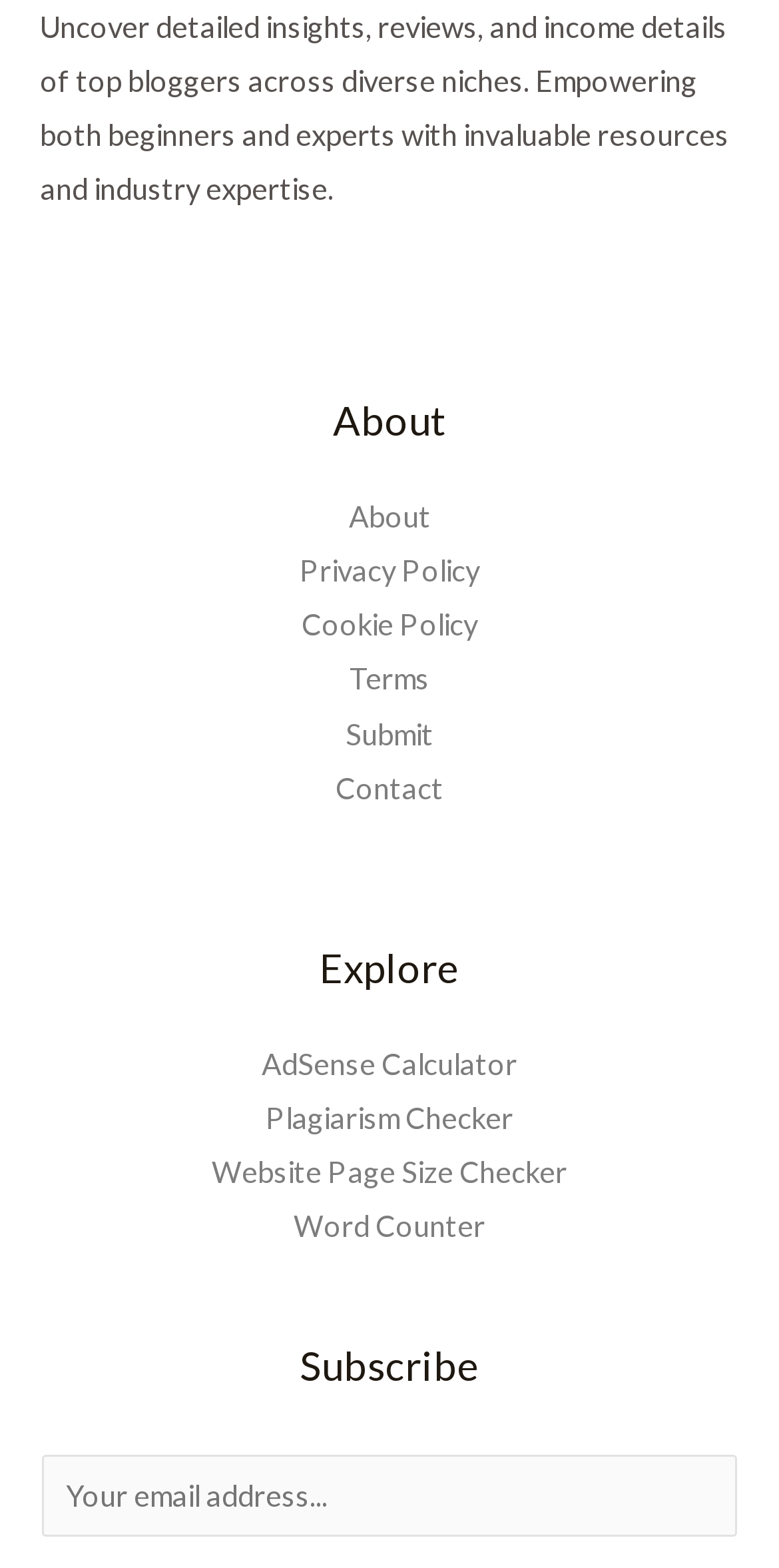Please study the image and answer the question comprehensively:
How many links are present in the 'About' navigation?

The 'About' navigation contains 5 links, namely 'About', 'Privacy Policy', 'Cookie Policy', 'Terms', and 'Submit'.